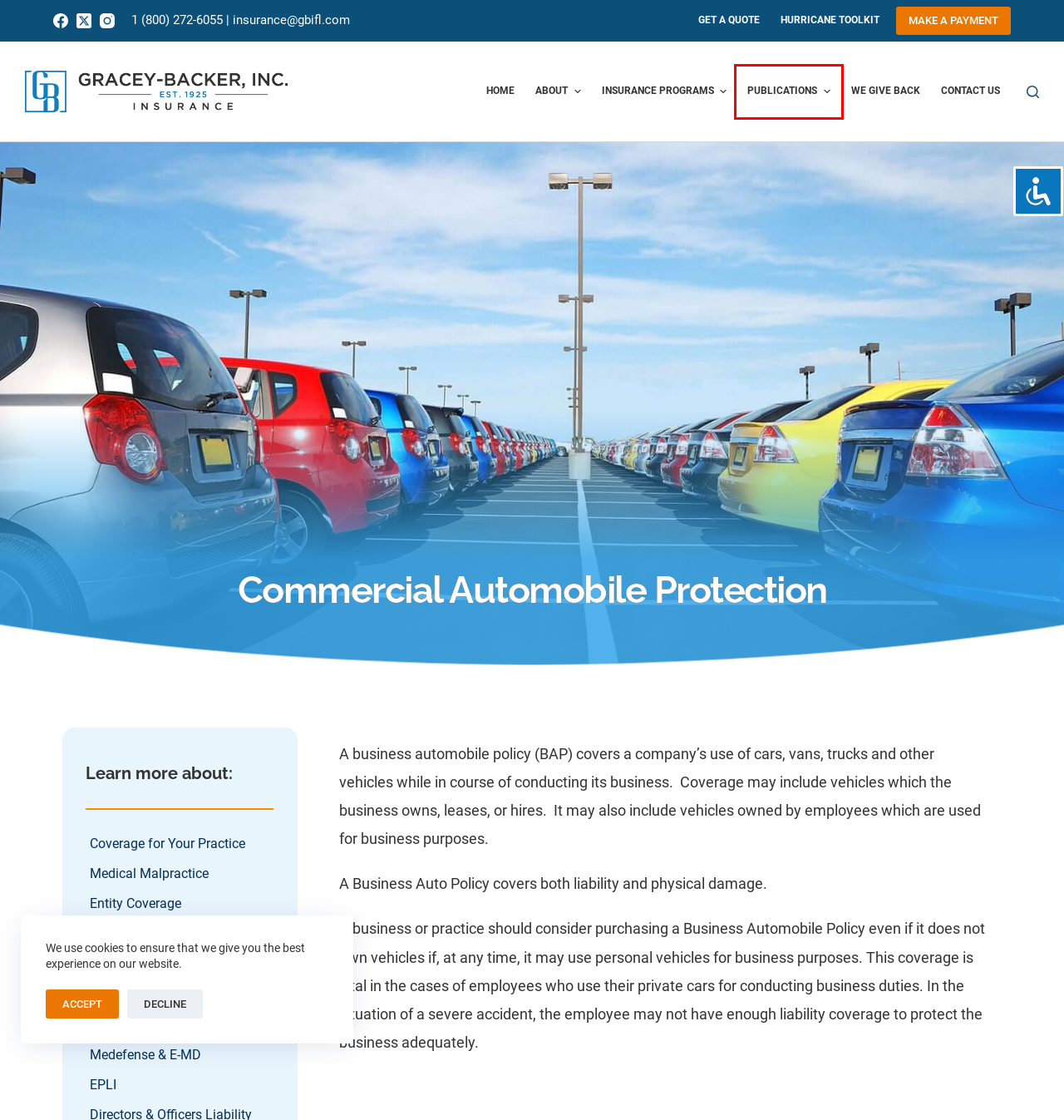Examine the screenshot of the webpage, which includes a red bounding box around an element. Choose the best matching webpage description for the page that will be displayed after clicking the element inside the red bounding box. Here are the candidates:
A. About Us | Gracey Backer, Inc.
B. Coverage for Your Practice - Gracey-Backer, Inc.
C. We Give Back | Gracey Backer, Inc.
D. Employment Practices Liability Insurance (EPLI) - Gracey-Backer, Inc.
E. Get a Quote - Gracey-Backer, Inc.
F. Medefense & E-MD - Gracey-Backer, Inc.
G. Florida Medical Malpractice Insurance Companies | Gracey Backer, Inc.
H. Publications - Gracey-Backer, Inc.

H